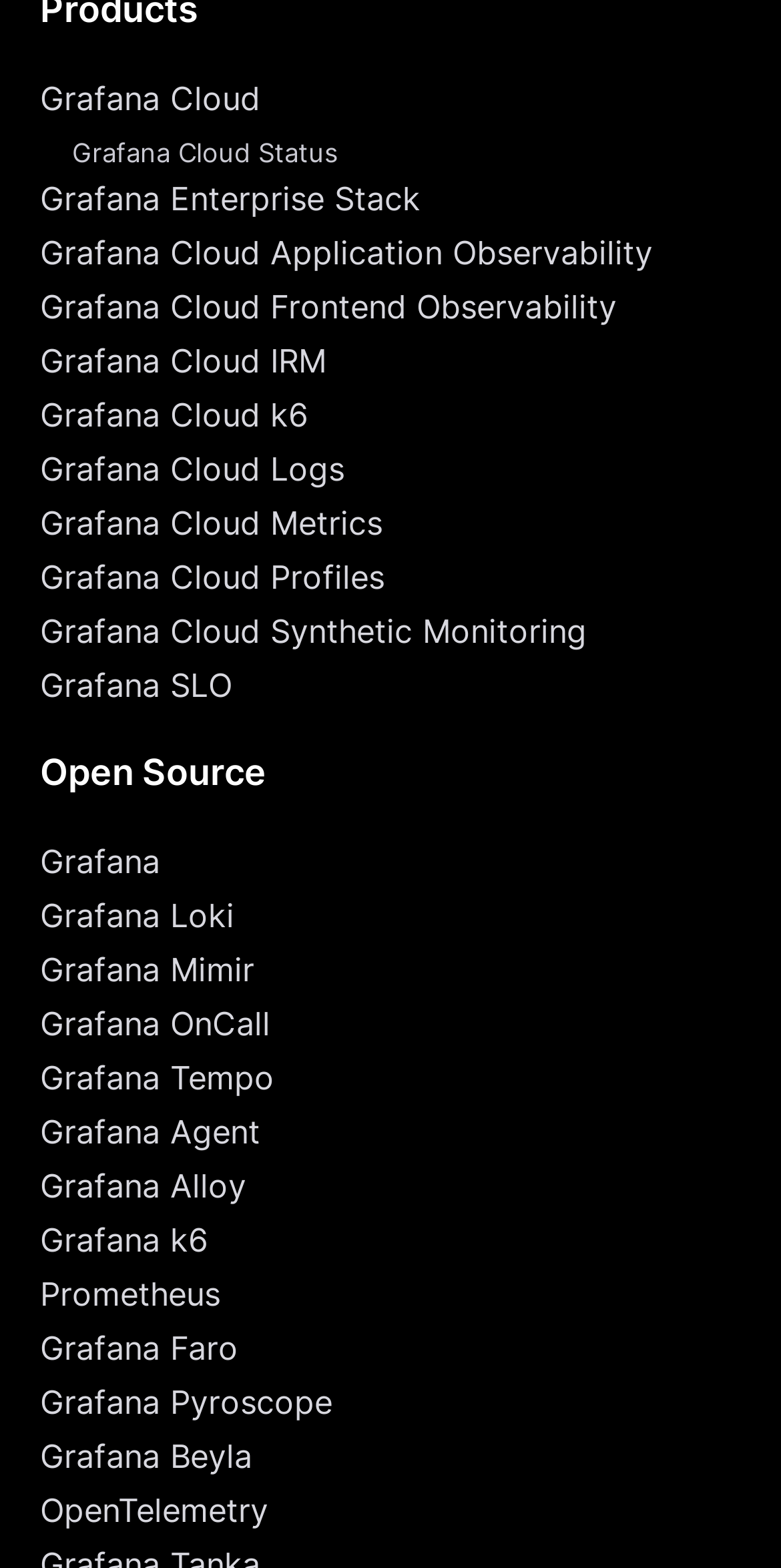Provide a one-word or brief phrase answer to the question:
Is there a link to 'Grafana Cloud' on the webpage?

Yes